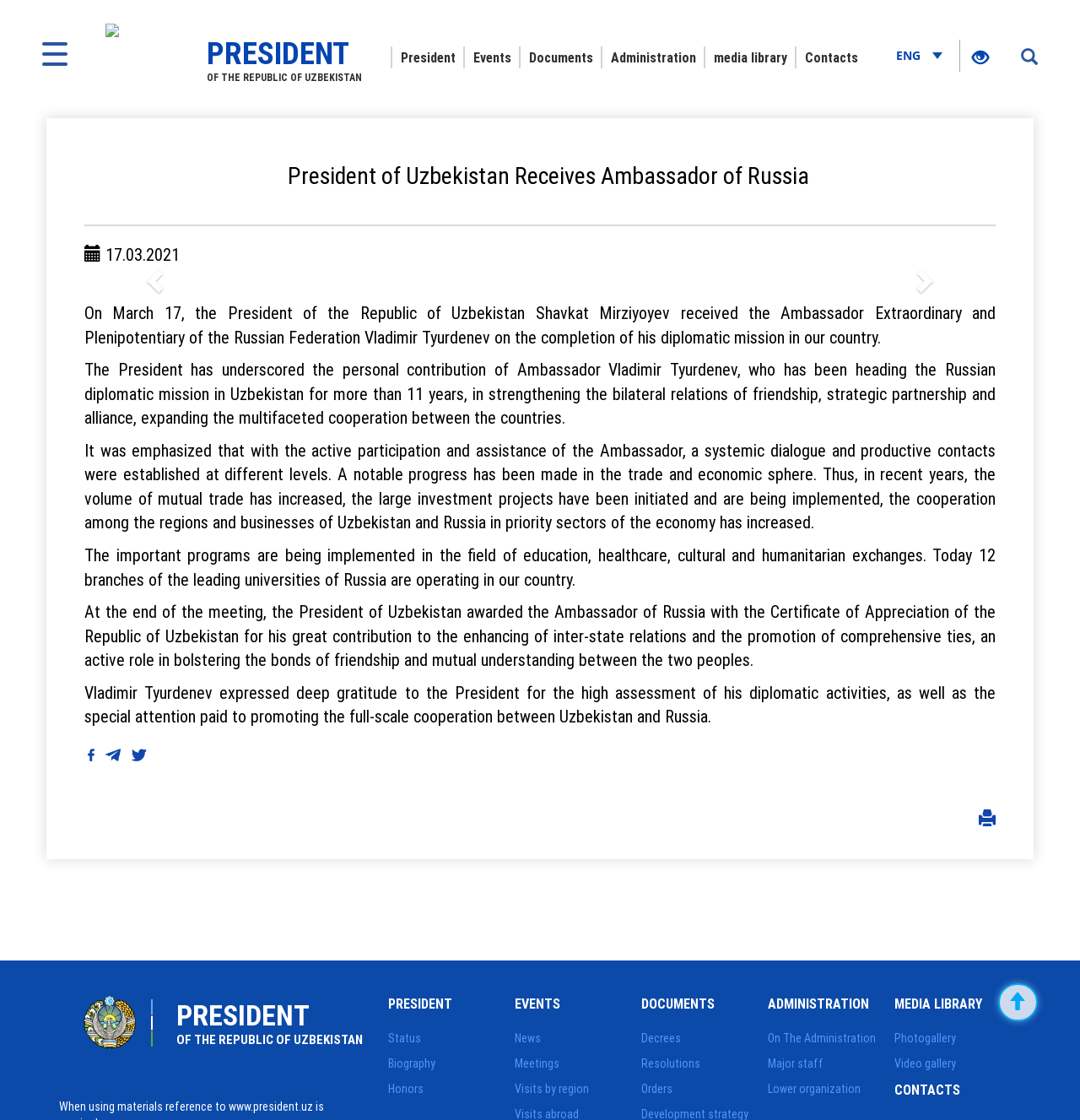Please locate the bounding box coordinates for the element that should be clicked to achieve the following instruction: "Browse the media library". Ensure the coordinates are given as four float numbers between 0 and 1, i.e., [left, top, right, bottom].

[0.828, 0.92, 0.885, 0.934]